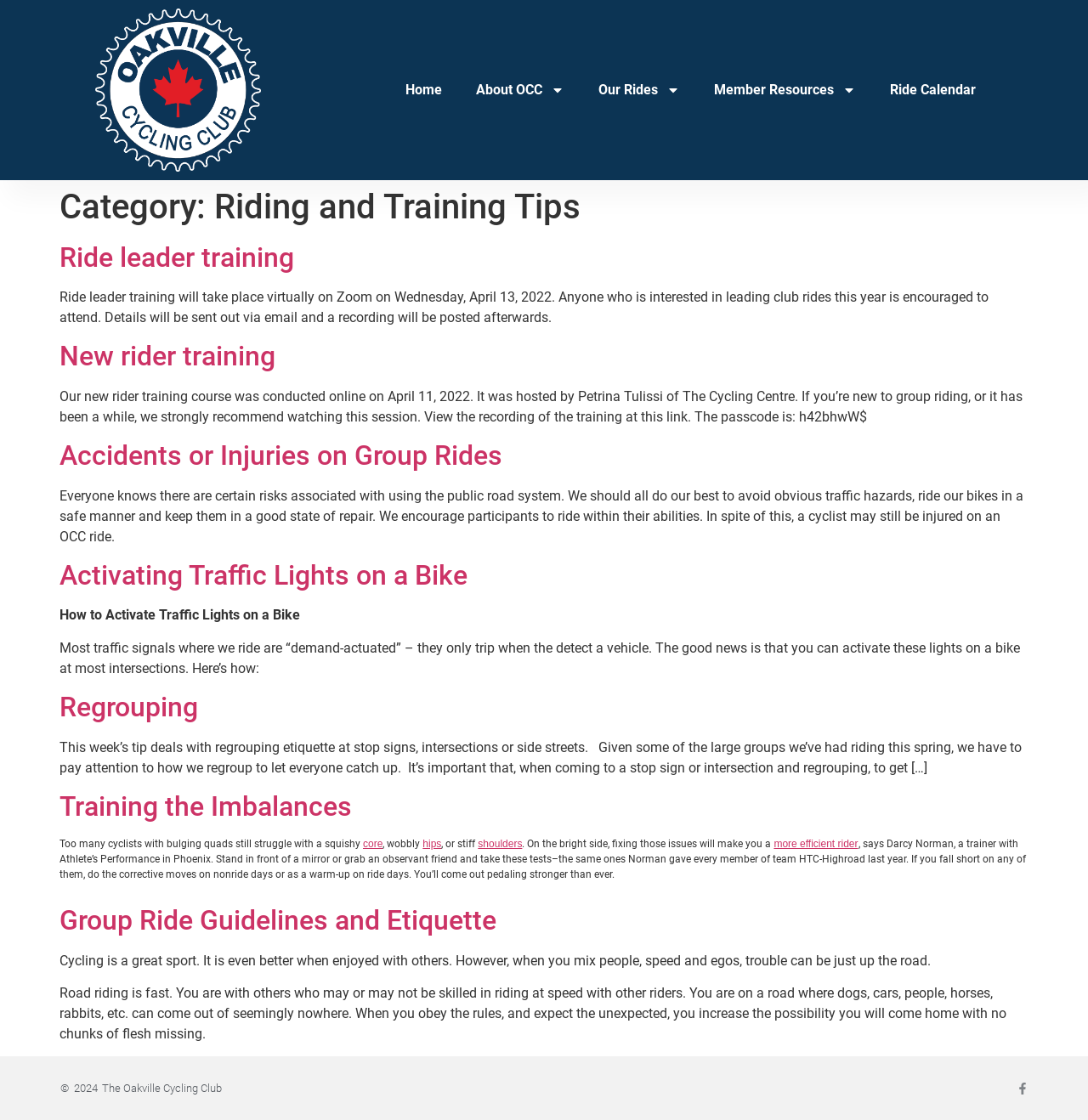What is the name of the cycling club?
Based on the image content, provide your answer in one word or a short phrase.

Oakville Cycling Club